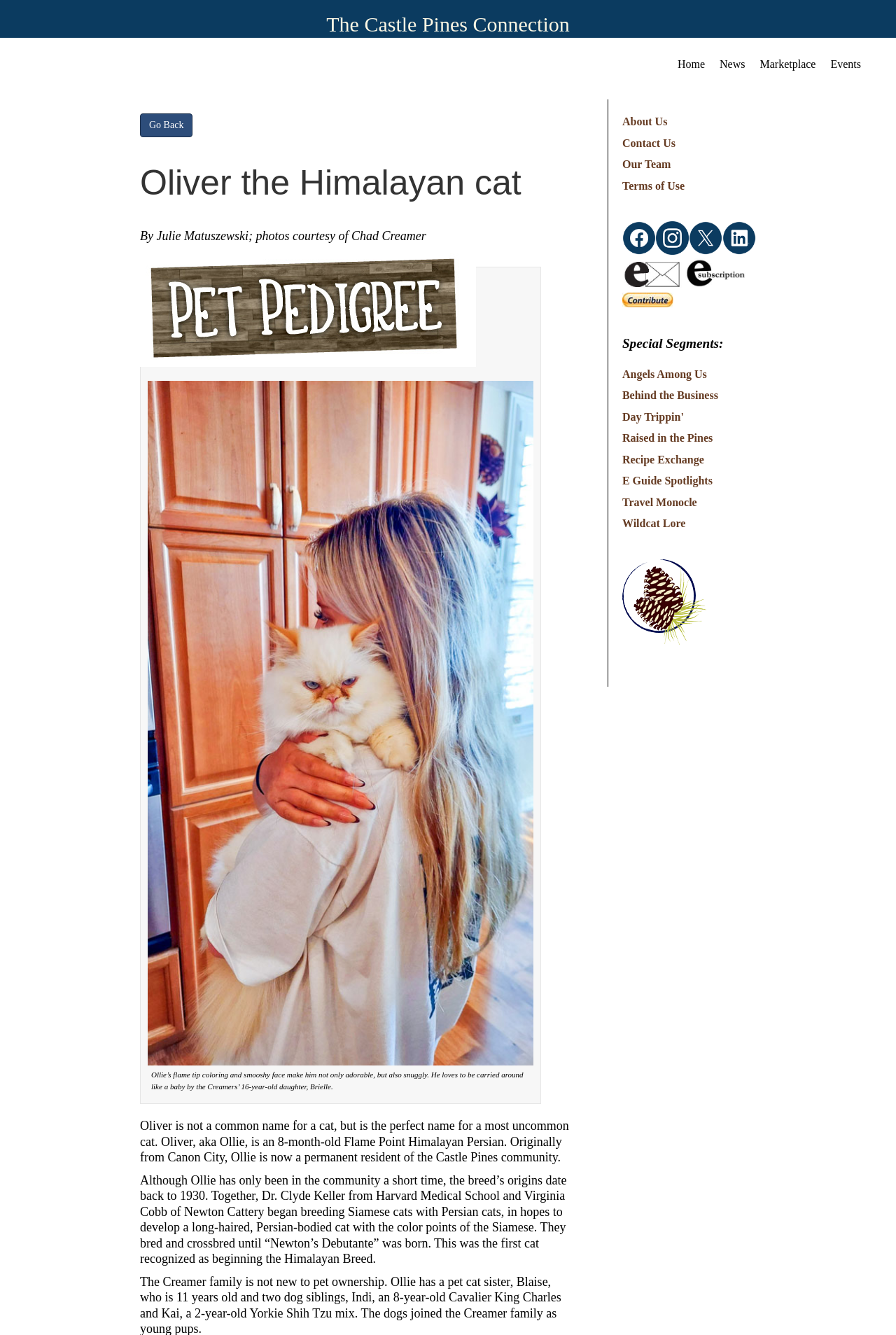Generate the text content of the main heading of the webpage.

The Castle Pines Connection